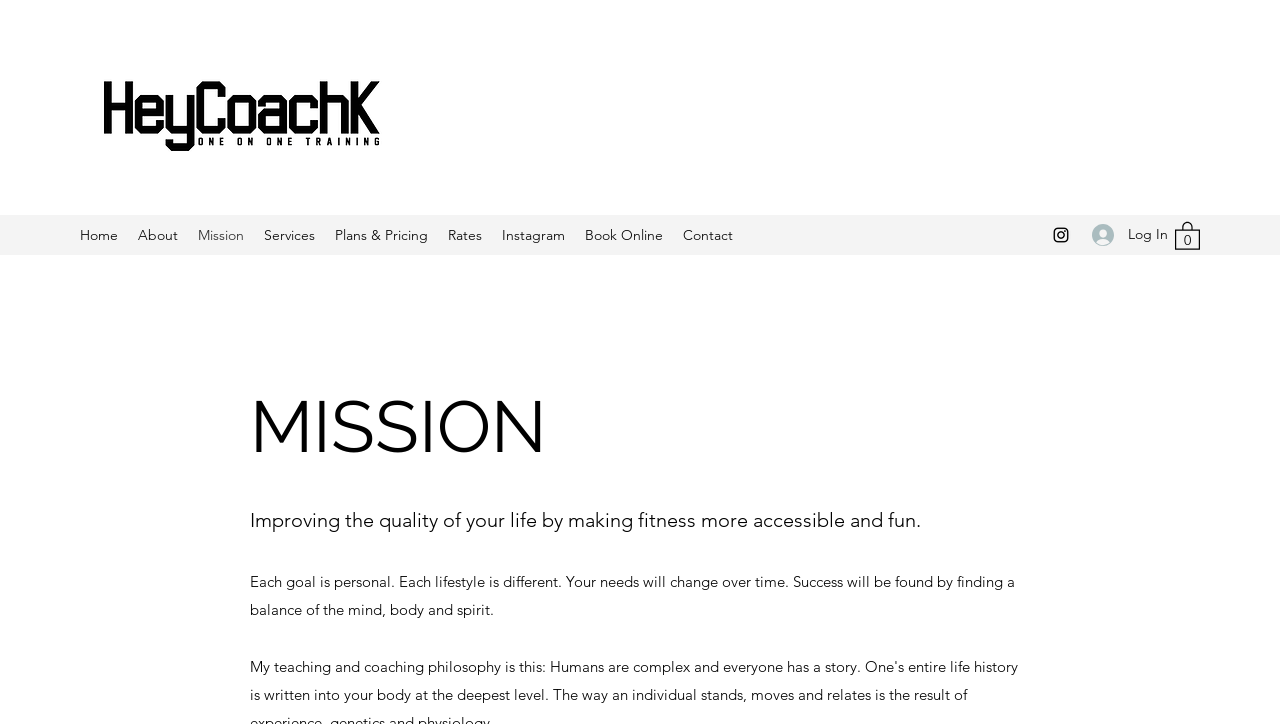Give the bounding box coordinates for the element described by: "Home".

[0.055, 0.304, 0.1, 0.345]